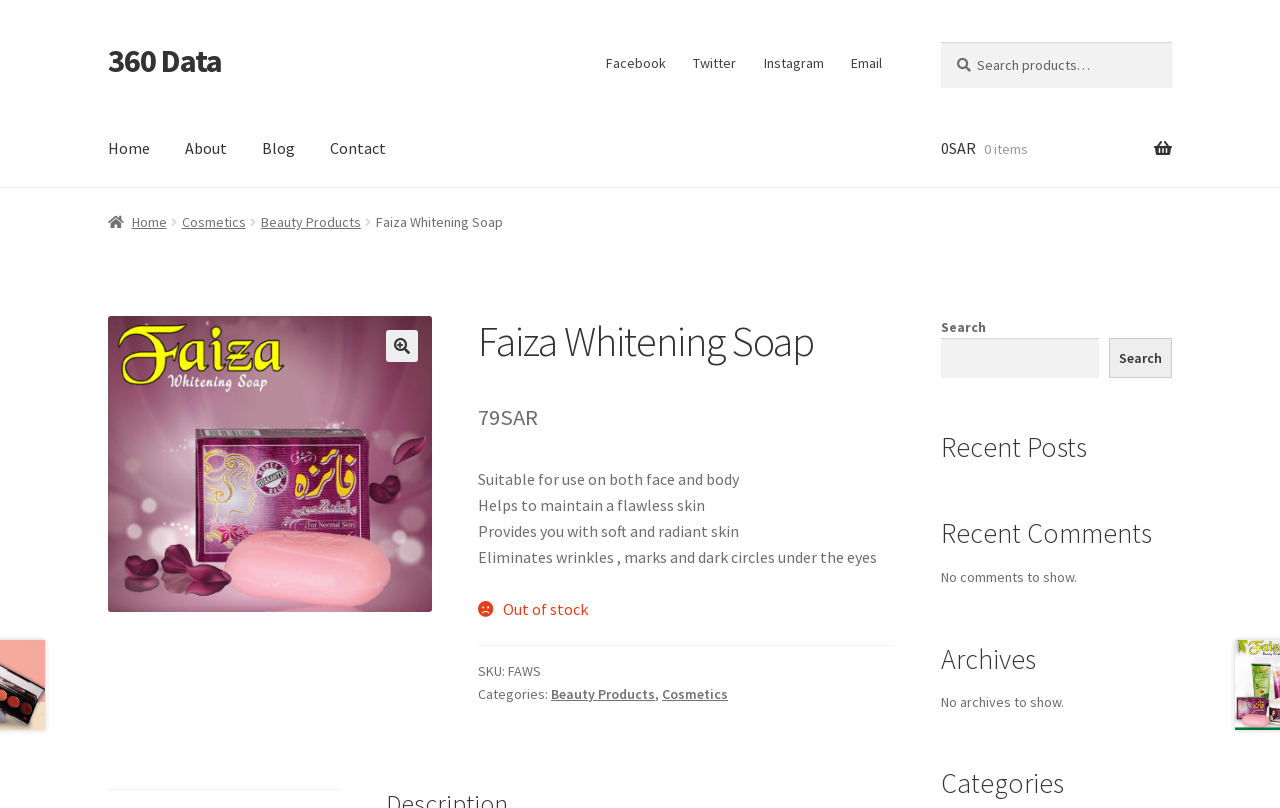Determine the bounding box coordinates of the area to click in order to meet this instruction: "View recent posts".

[0.735, 0.532, 0.916, 0.574]